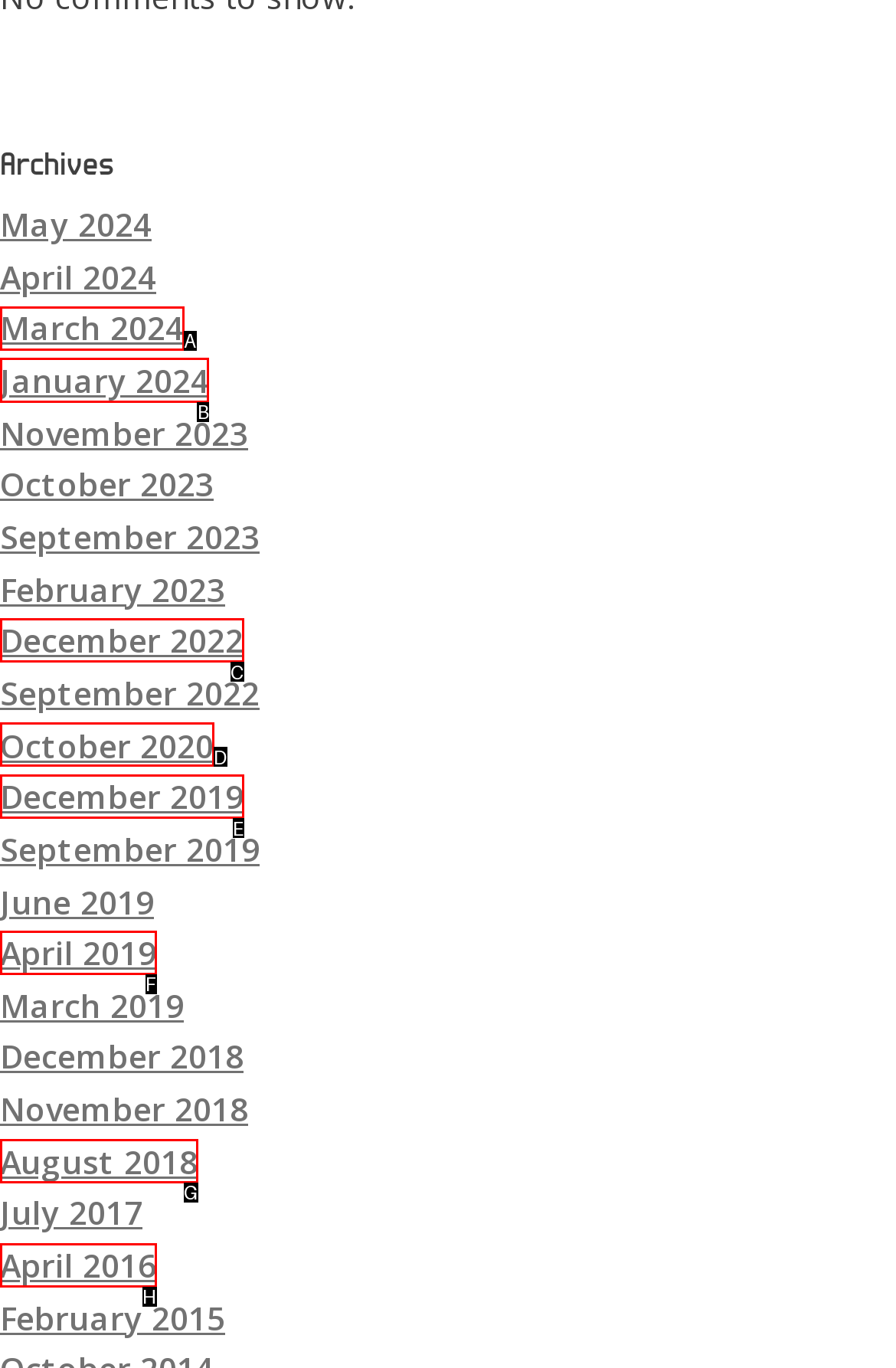Tell me which one HTML element I should click to complete the following task: access January 2024 archives Answer with the option's letter from the given choices directly.

B